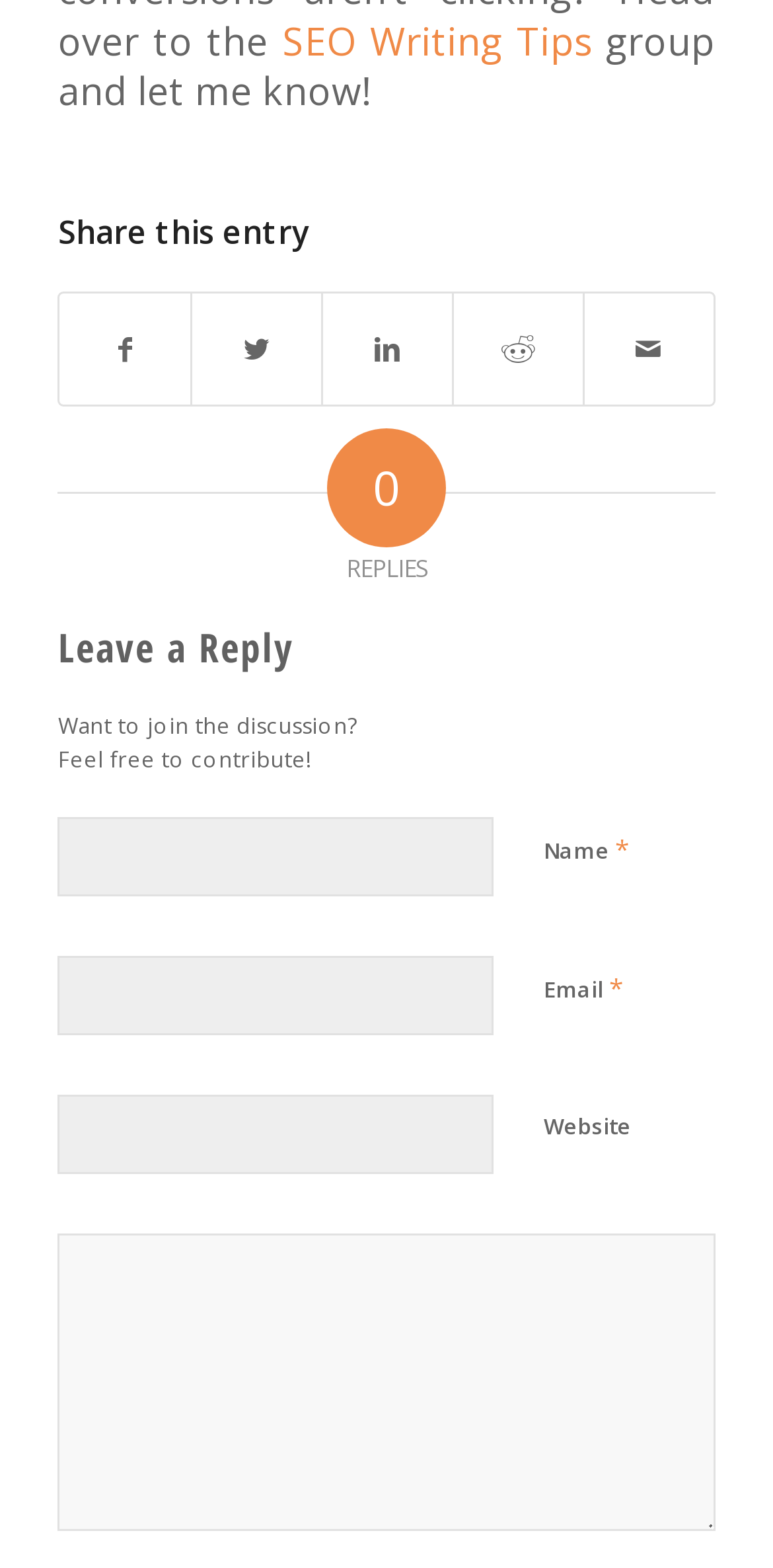Find and indicate the bounding box coordinates of the region you should select to follow the given instruction: "Click on 'SEO Writing Tips'".

[0.365, 0.009, 0.766, 0.043]